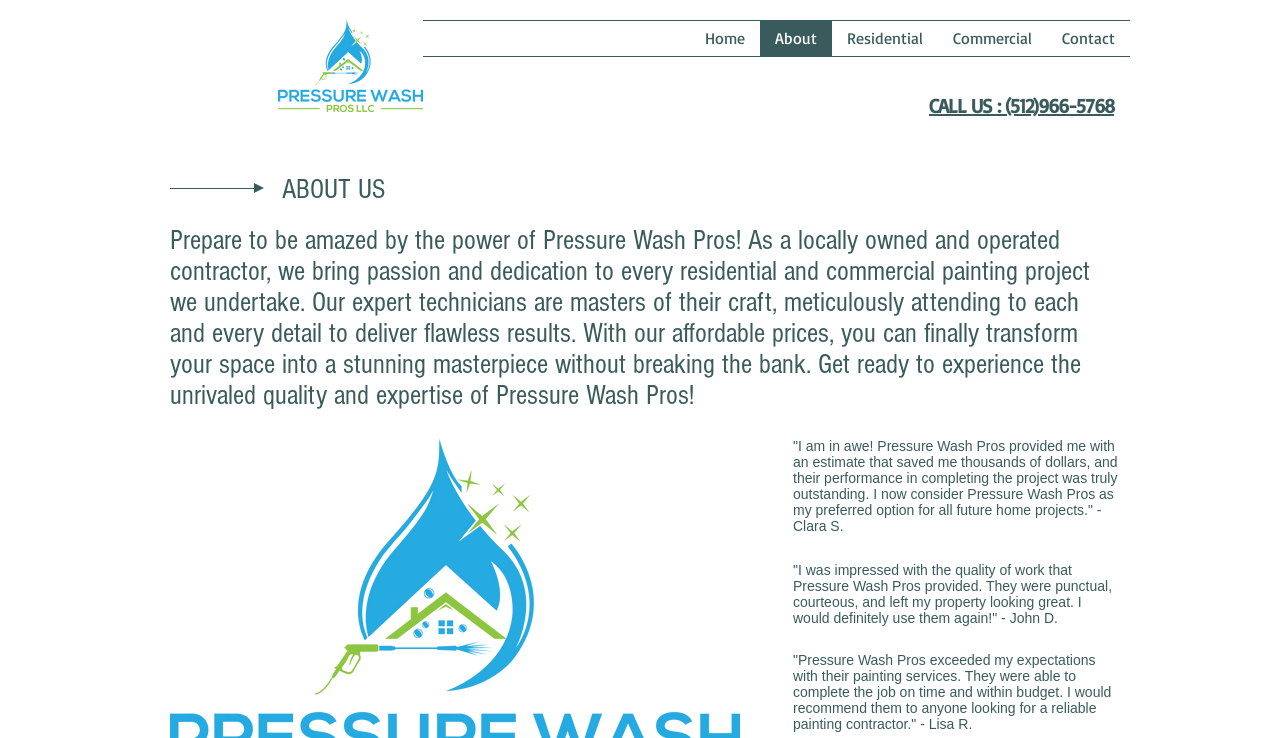Identify the bounding box for the element characterized by the following description: "Residential".

[0.65, 0.028, 0.733, 0.076]